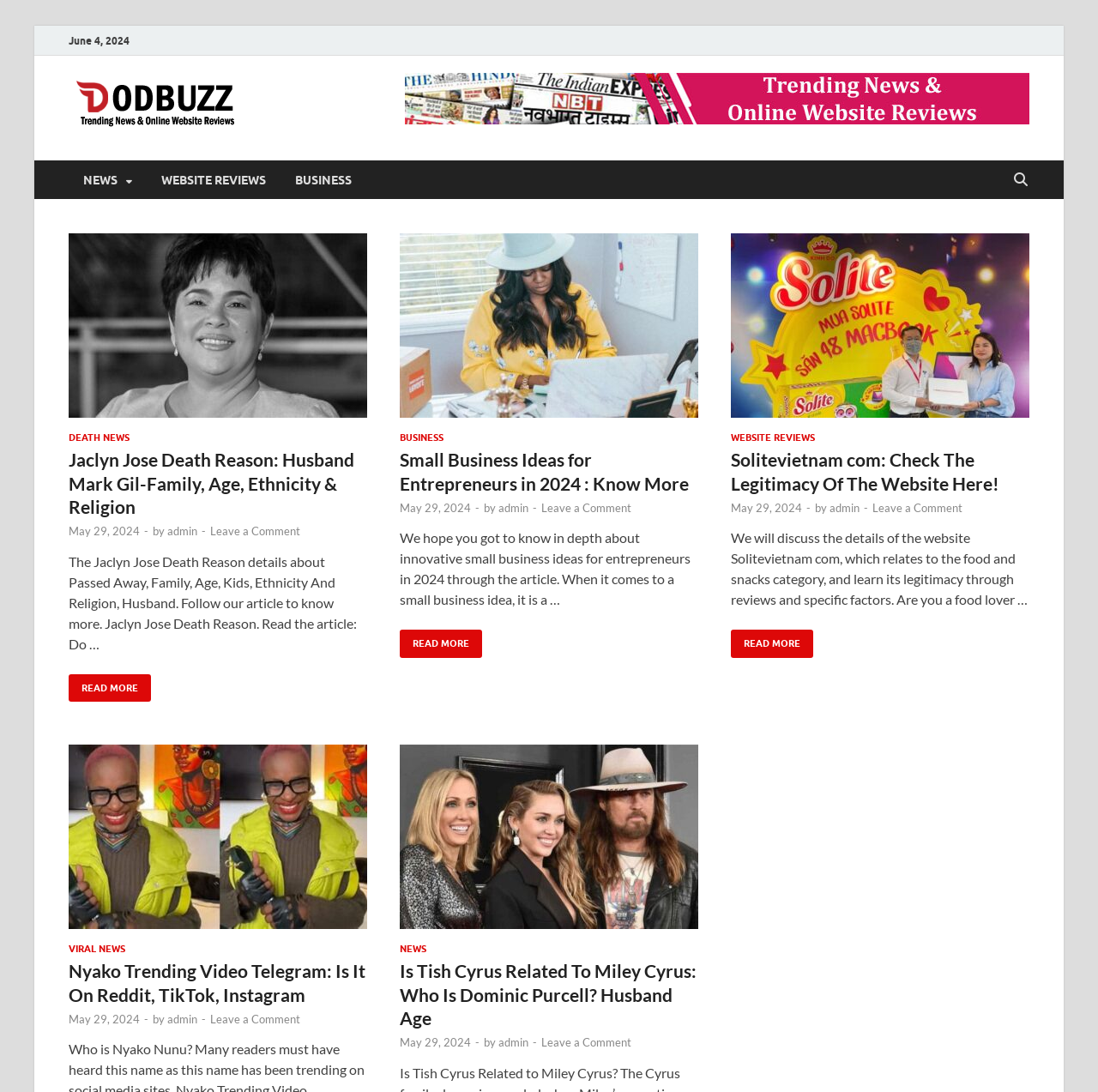What is the title of the first article on the webpage?
Offer a detailed and full explanation in response to the question.

The title of the first article on the webpage is 'Jaclyn Jose Death Reason', which is a news article about the death of Jaclyn Jose, an actress.